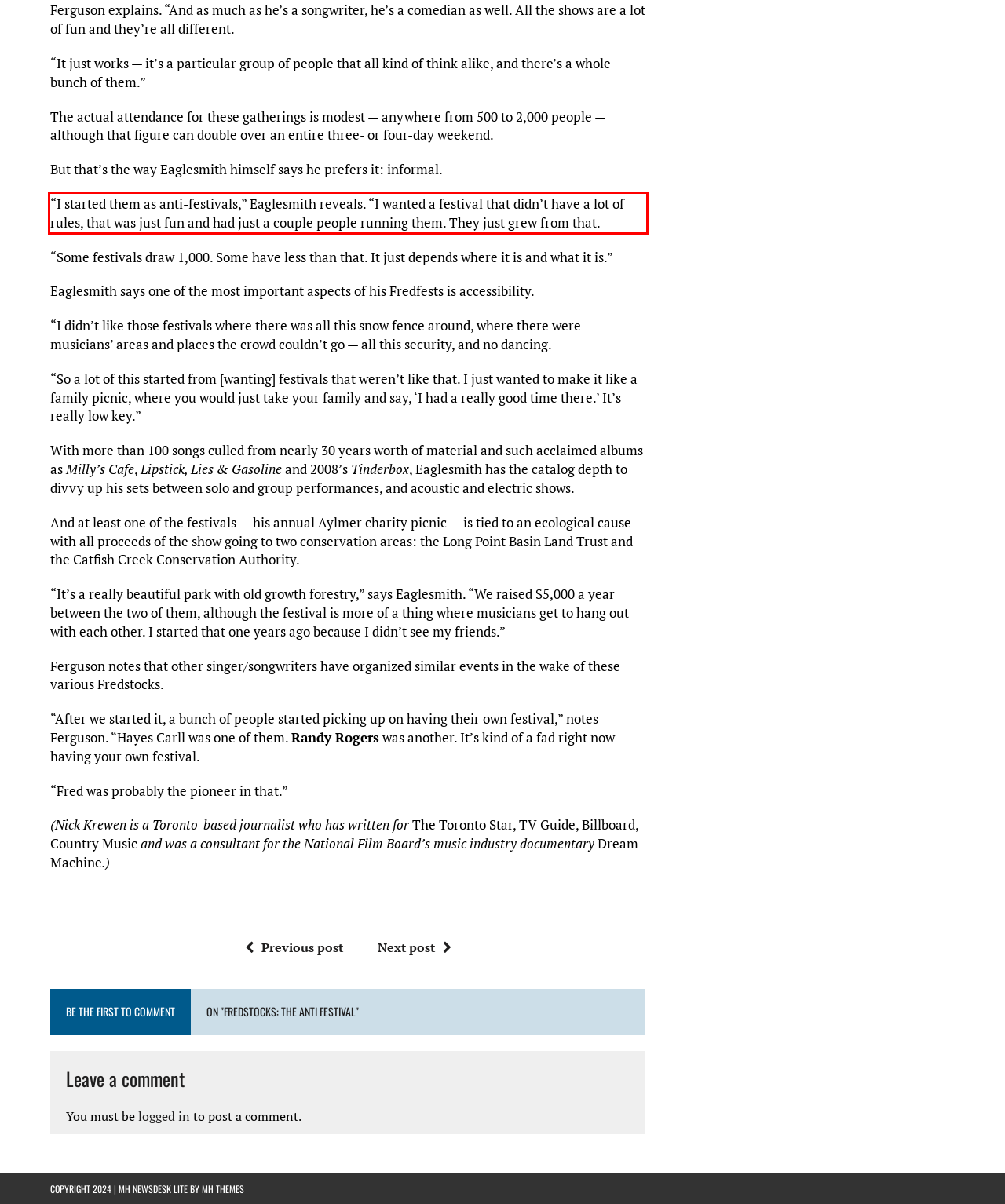Look at the screenshot of the webpage, locate the red rectangle bounding box, and generate the text content that it contains.

“I started them as anti-festivals,” Eaglesmith reveals. “I wanted a festival that didn’t have a lot of rules, that was just fun and had just a couple people running them. They just grew from that.